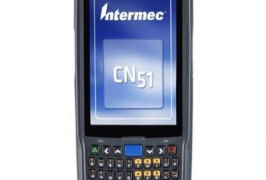What is the benefit of the device's handheld form factor?
Please look at the screenshot and answer using one word or phrase.

Enhanced usability